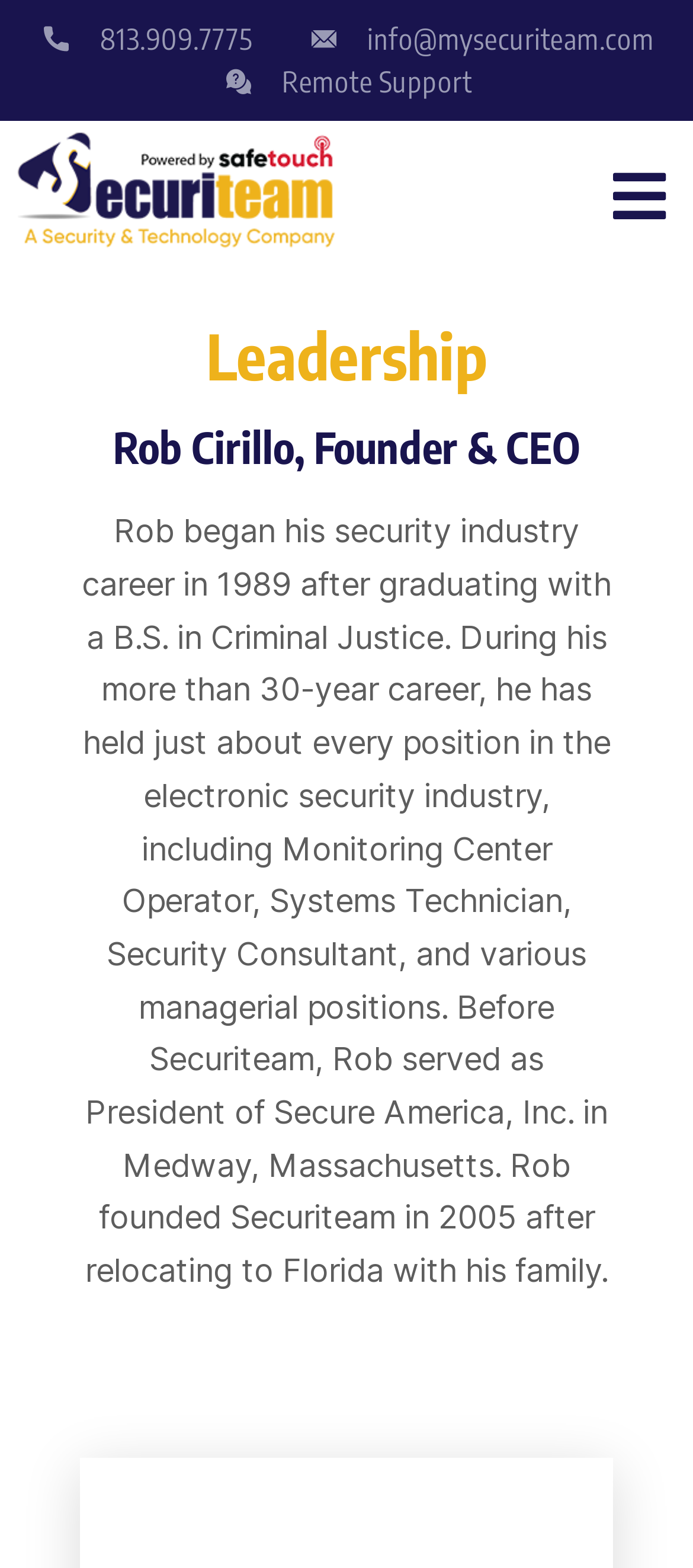What degree did Rob Cirillo graduate with?
Look at the image and respond with a one-word or short phrase answer.

B.S. in Criminal Justice